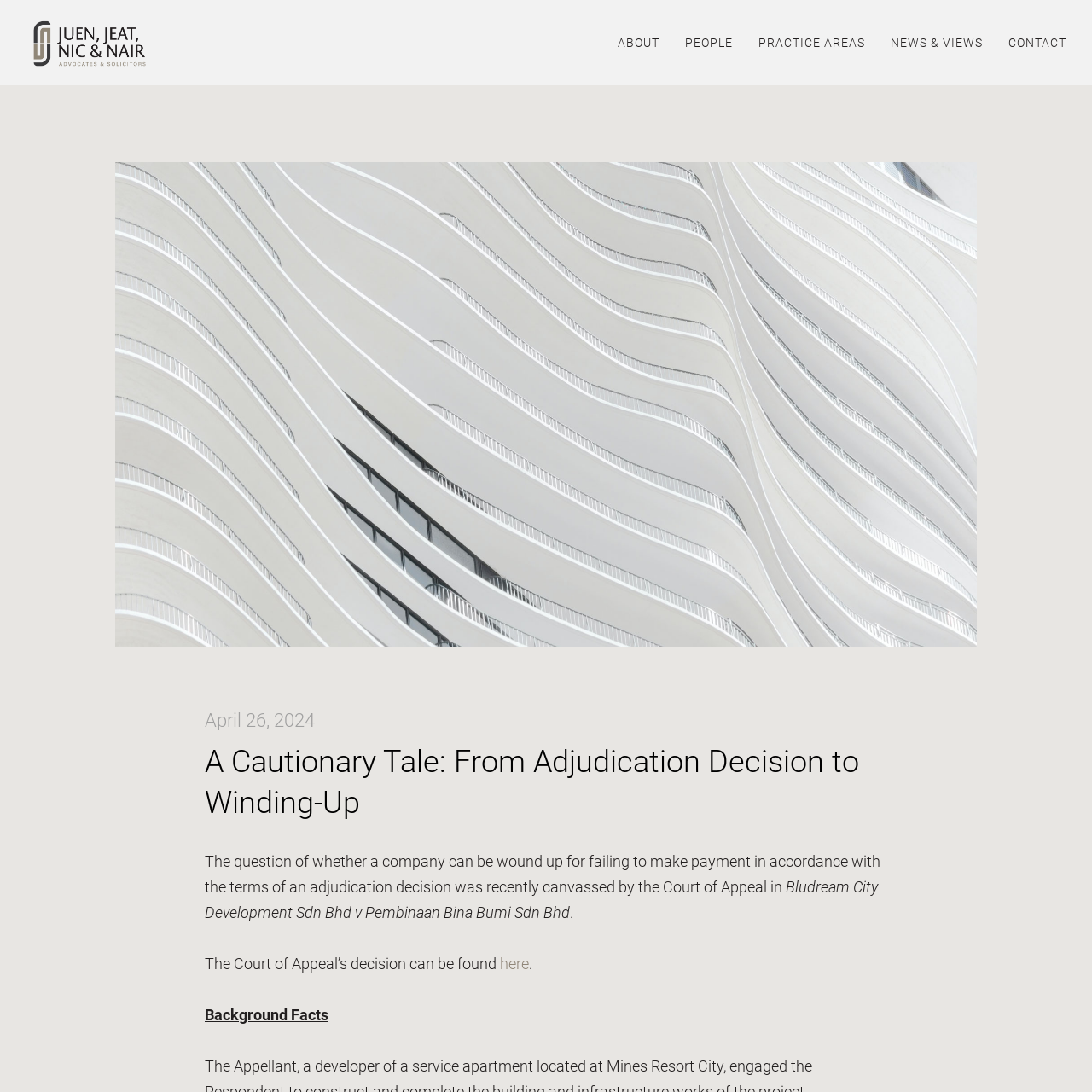Highlight the bounding box coordinates of the element that should be clicked to carry out the following instruction: "go to ABOUT page". The coordinates must be given as four float numbers ranging from 0 to 1, i.e., [left, top, right, bottom].

[0.566, 0.03, 0.627, 0.046]